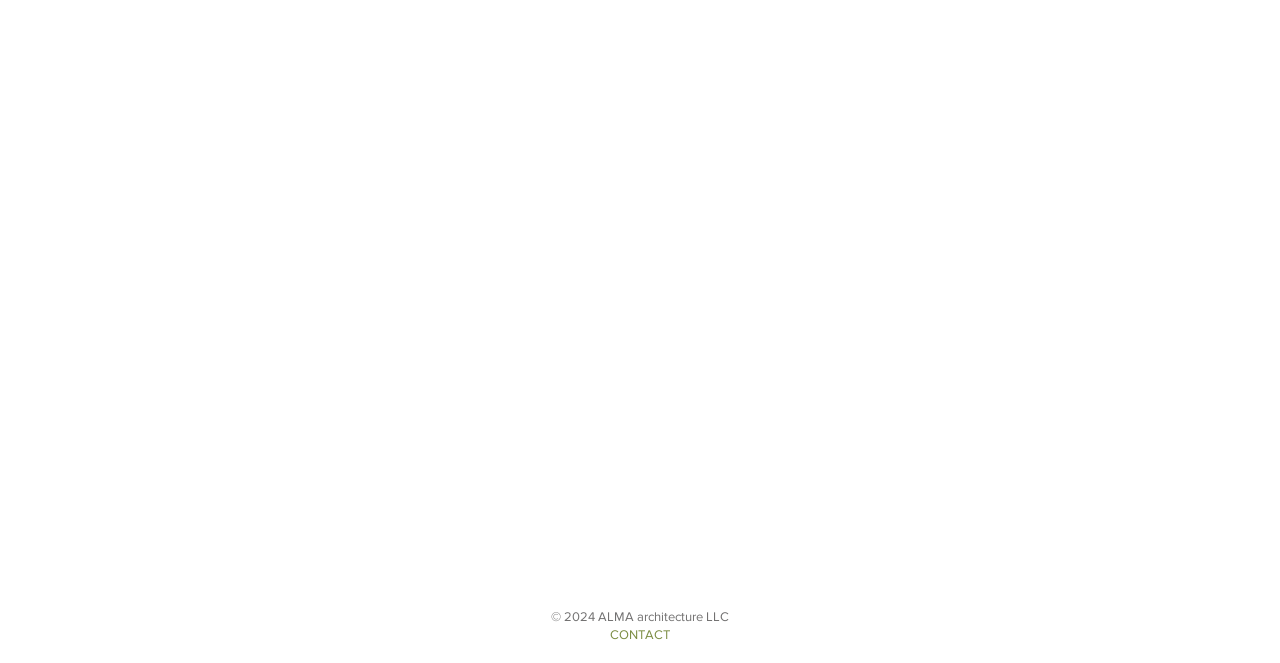Identify the bounding box of the HTML element described as: "CONTACT".

[0.463, 0.938, 0.537, 0.979]